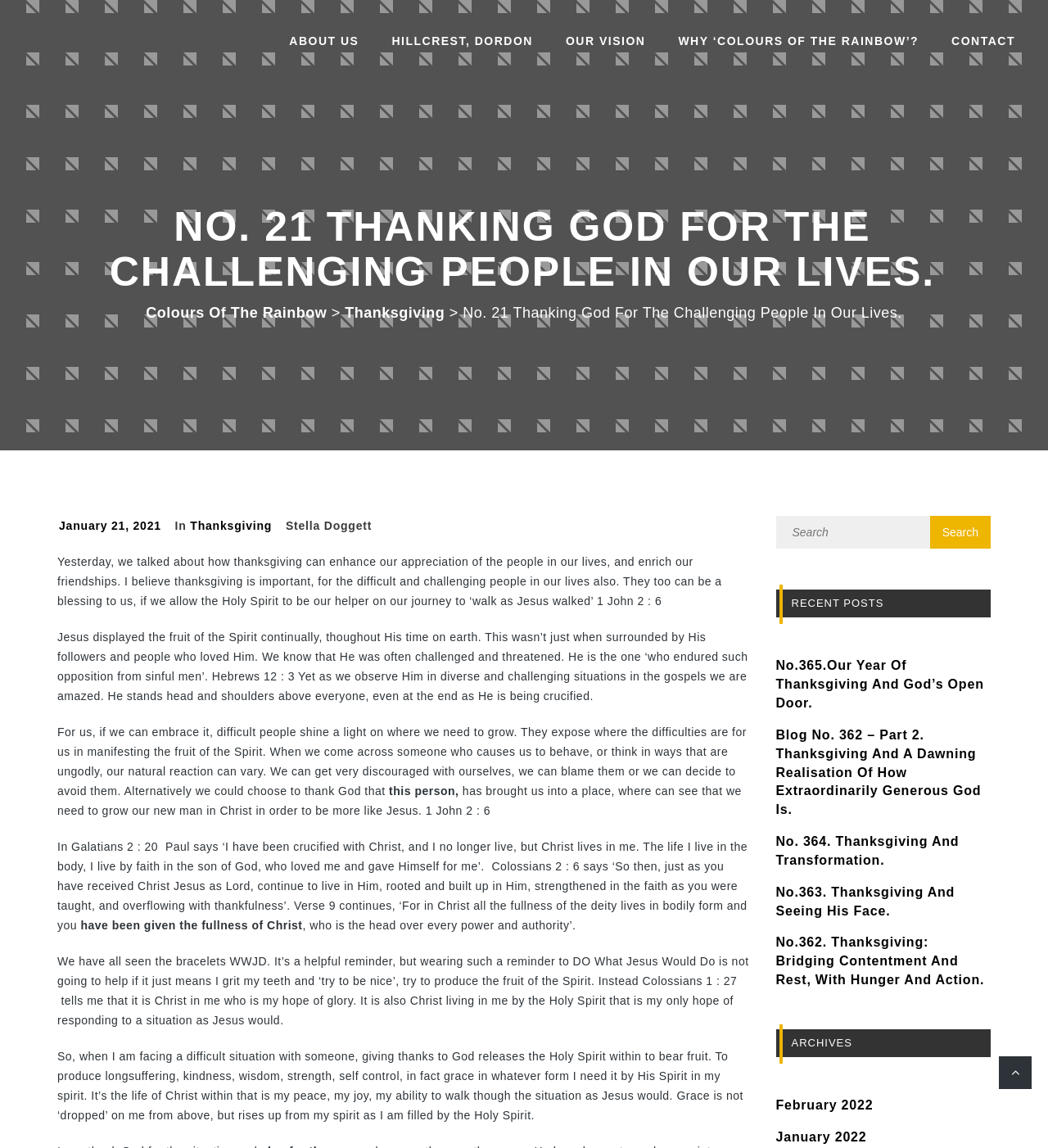Determine the coordinates of the bounding box that should be clicked to complete the instruction: "Click the 'ABOUT US' link". The coordinates should be represented by four float numbers between 0 and 1: [left, top, right, bottom].

[0.26, 0.021, 0.358, 0.05]